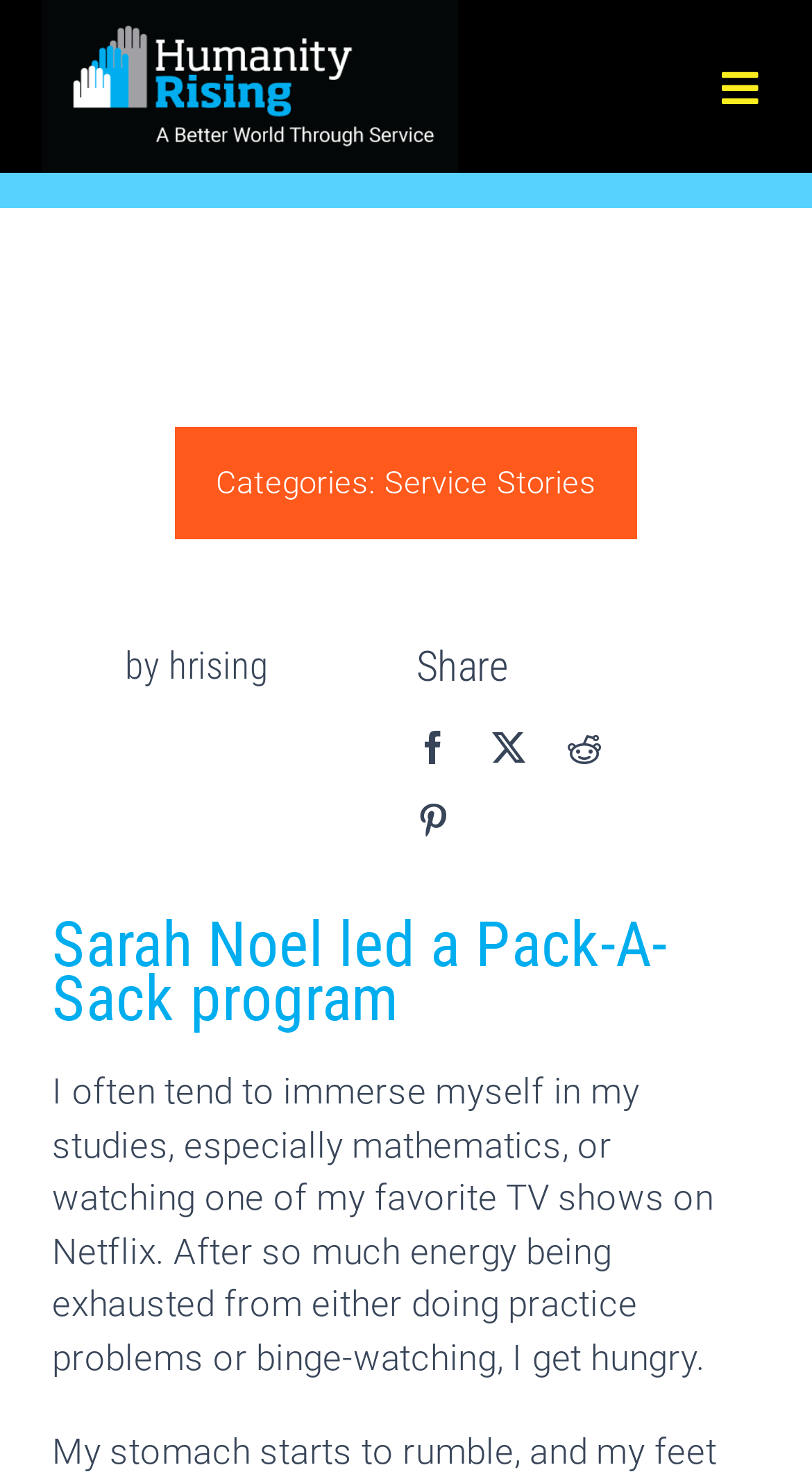Given the description: "aria-label="Reddit" title="Reddit"", determine the bounding box coordinates of the UI element. The coordinates should be formatted as four float numbers between 0 and 1, [left, top, right, bottom].

[0.673, 0.486, 0.766, 0.522]